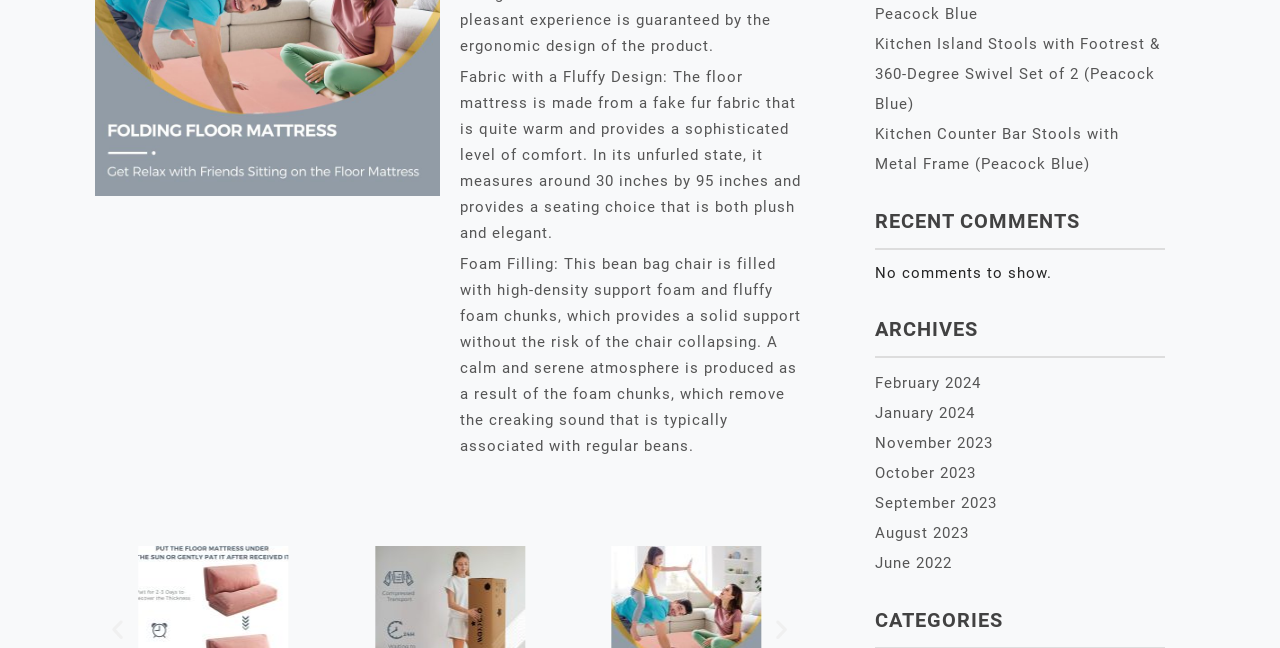Refer to the element description January 2024 and identify the corresponding bounding box in the screenshot. Format the coordinates as (top-left x, top-left y, bottom-right x, bottom-right y) with values in the range of 0 to 1.

[0.684, 0.624, 0.762, 0.652]